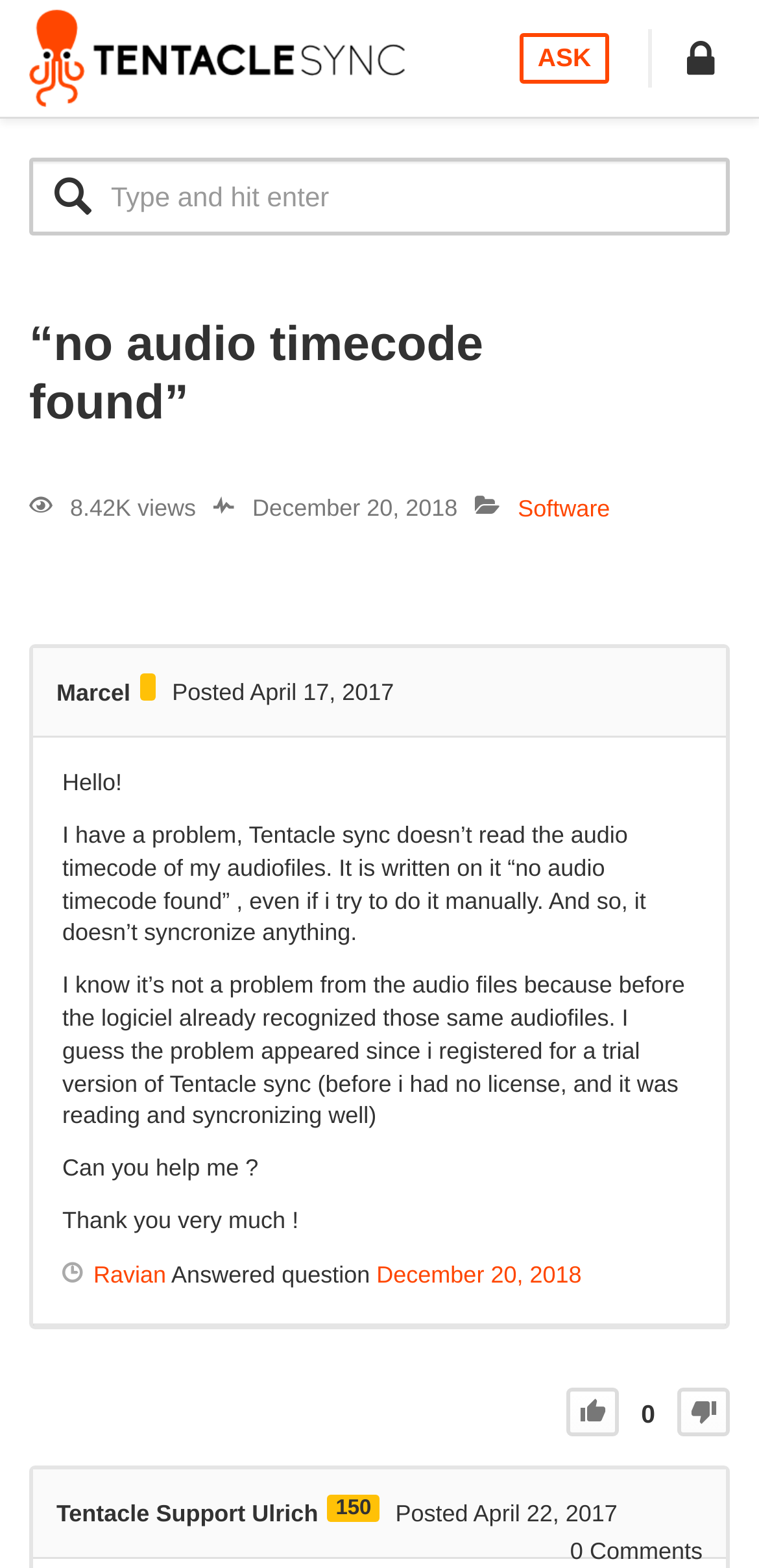Kindly determine the bounding box coordinates for the clickable area to achieve the given instruction: "View the post of Marcel".

[0.074, 0.433, 0.172, 0.451]